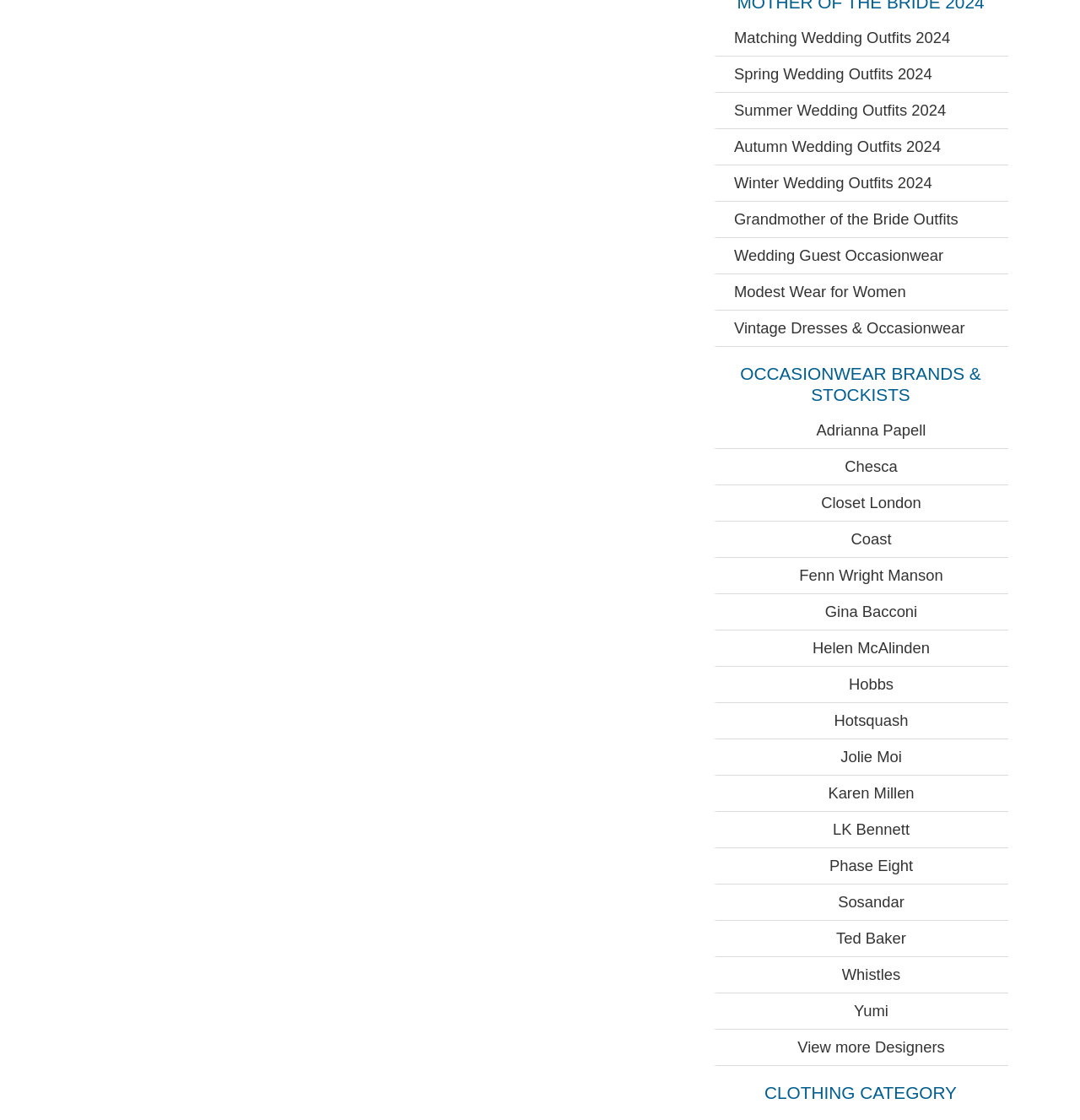What is the position of the link 'Wedding Guest Occasionwear'?
Using the information presented in the image, please offer a detailed response to the question.

Comparing the y1, y2 coordinates of the links, 'Wedding Guest Occasionwear' has a smaller y1 value than 'Autumn Wedding Outfits 2024', which means it is positioned above it.